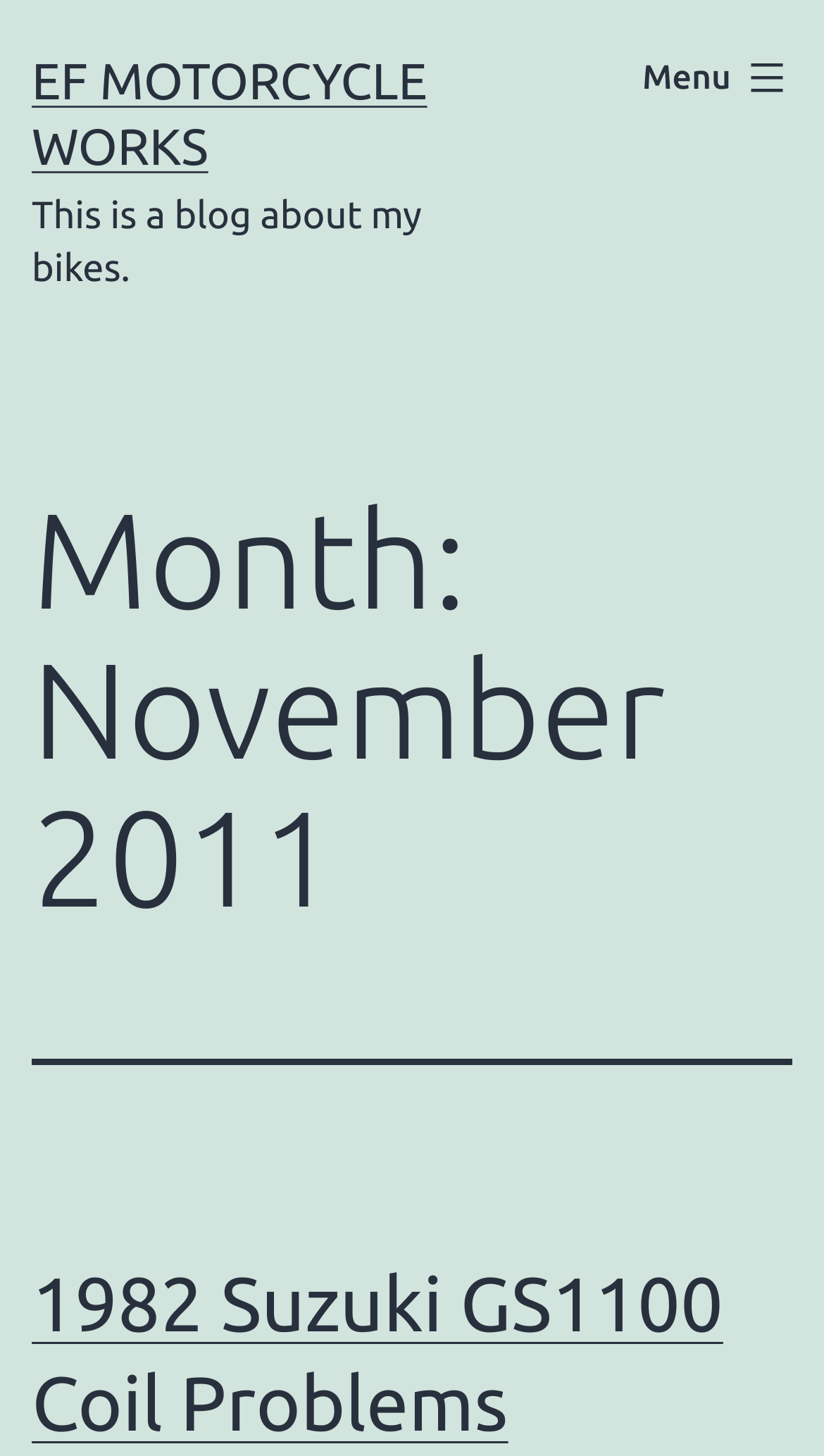Can you find and generate the webpage's heading?

Month: November 2011